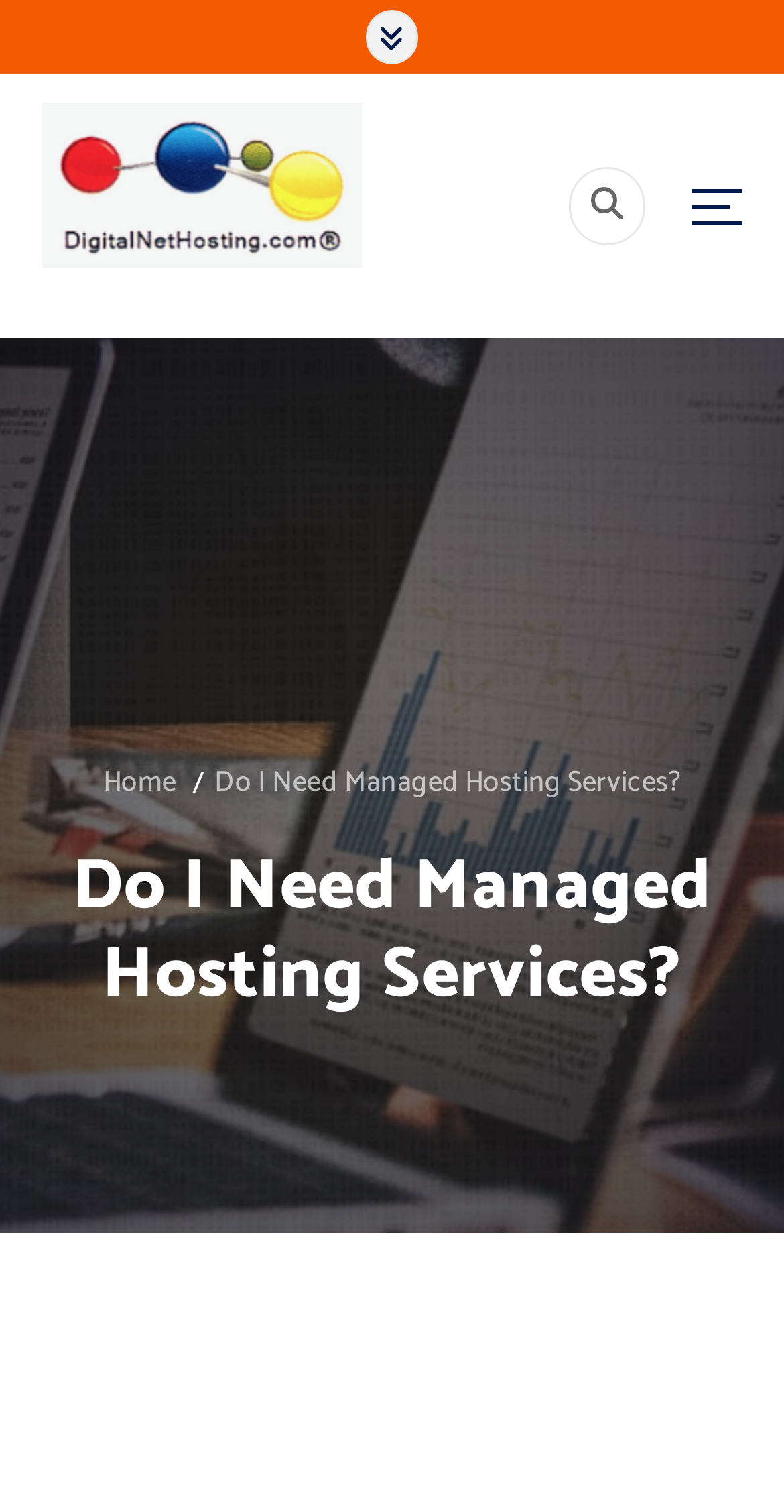Respond concisely with one word or phrase to the following query:
How many buttons are present on this webpage?

3